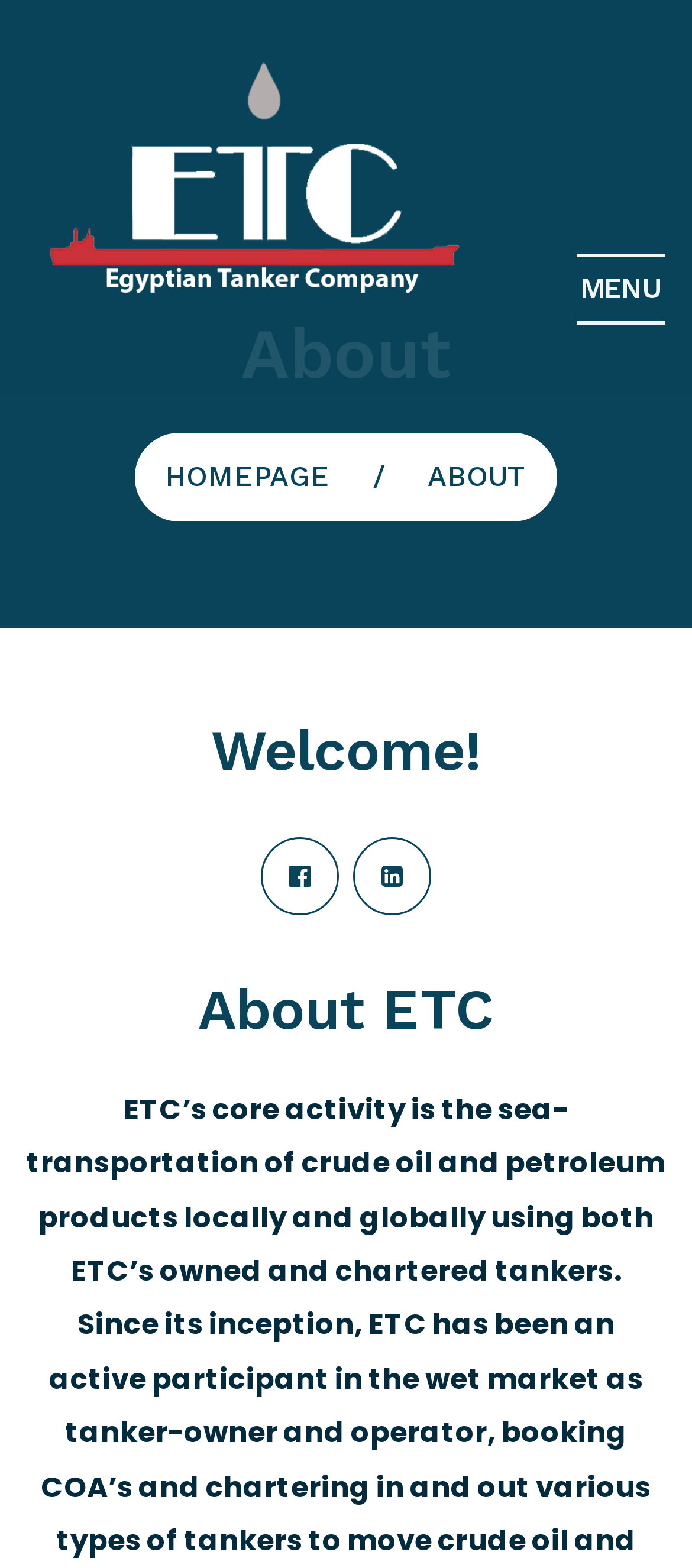Provide the bounding box coordinates of the HTML element this sentence describes: "alt=""". The bounding box coordinates consist of four float numbers between 0 and 1, i.e., [left, top, right, bottom].

[0.038, 0.011, 0.962, 0.24]